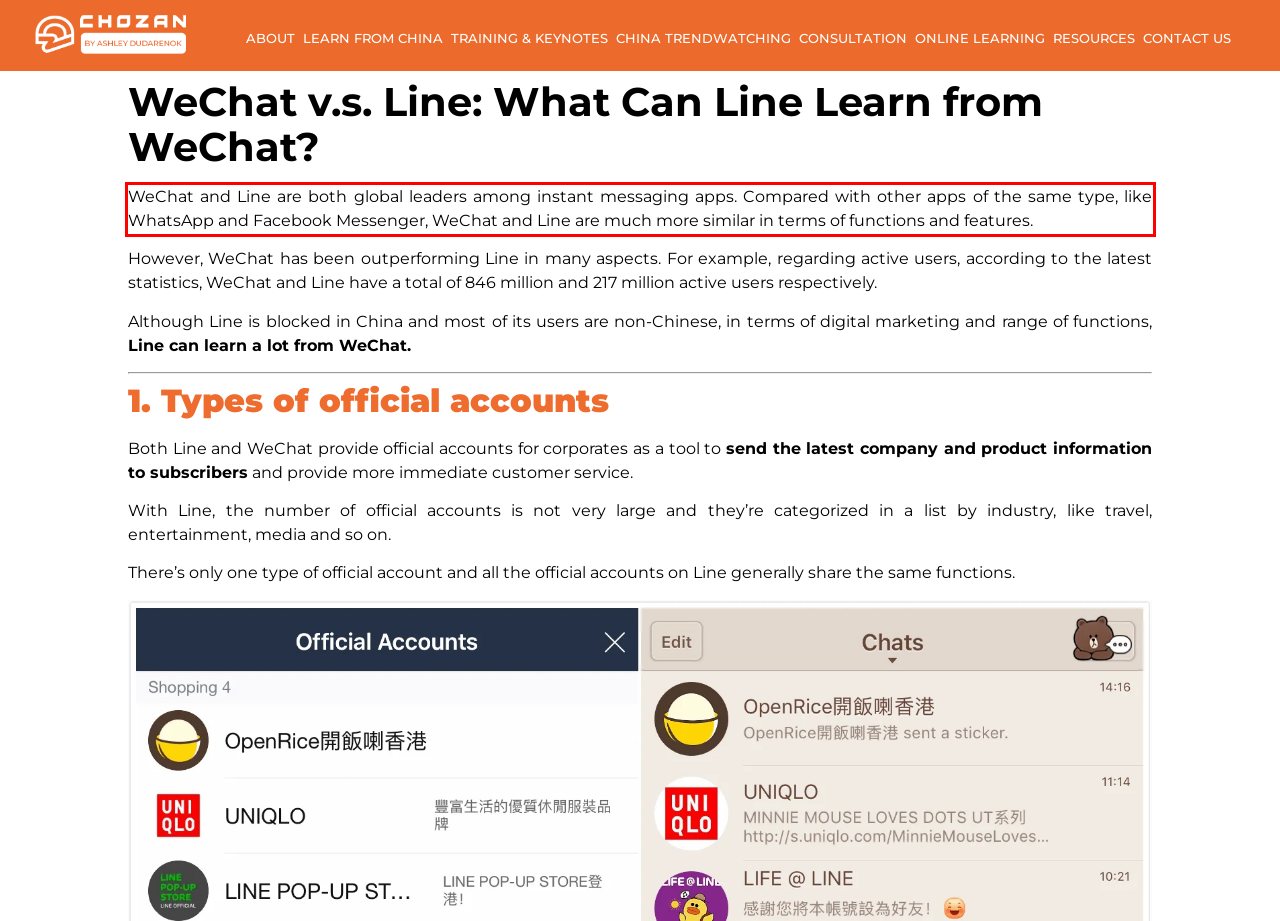Look at the provided screenshot of the webpage and perform OCR on the text within the red bounding box.

WeChat and Line are both global leaders among instant messaging apps. Compared with other apps of the same type, like WhatsApp and Facebook Messenger, WeChat and Line are much more similar in terms of functions and features.